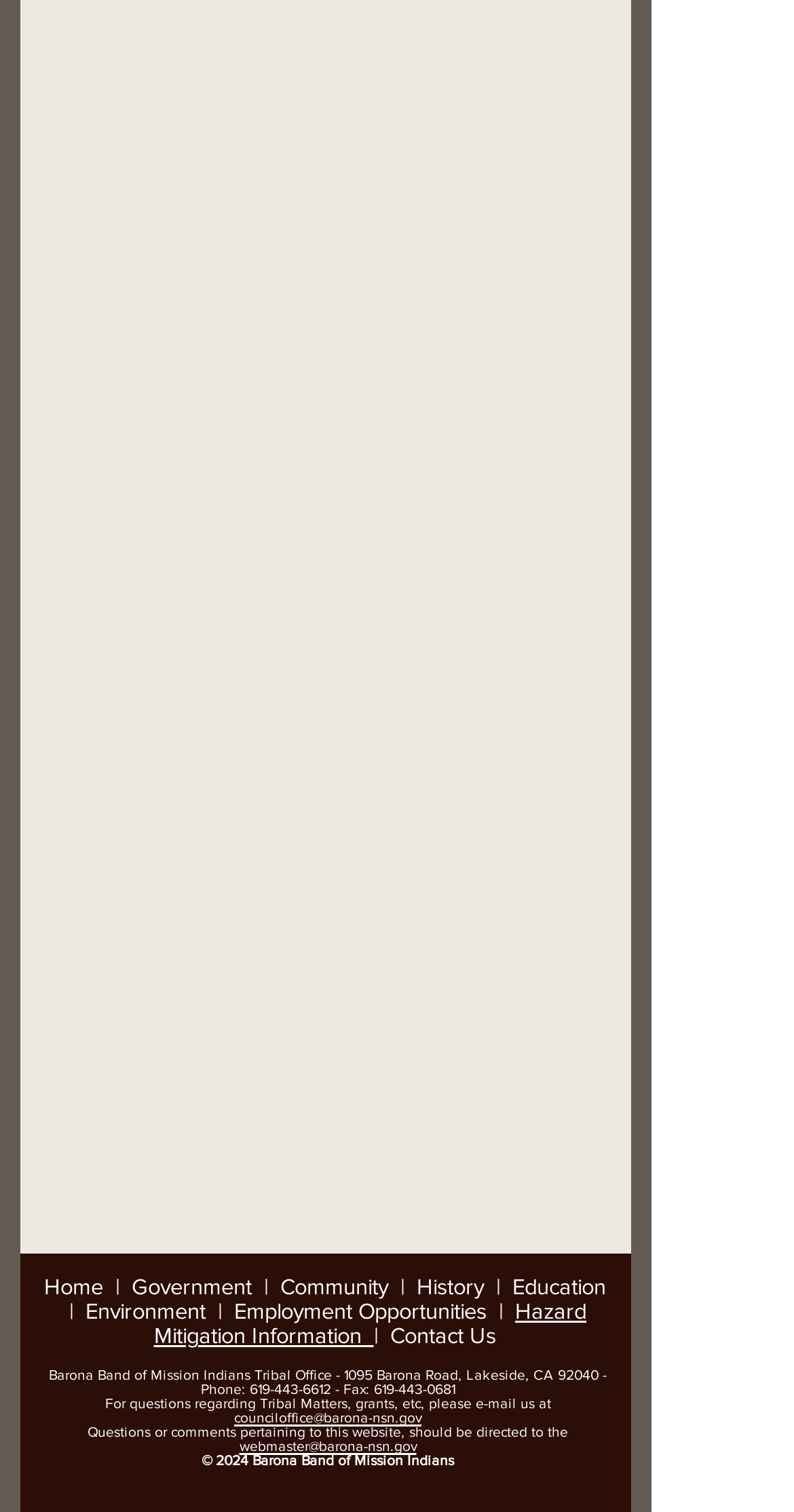What is the phone number of the Barona Band of Mission Indians Tribal Office?
Using the image as a reference, answer with just one word or a short phrase.

619-443-6612